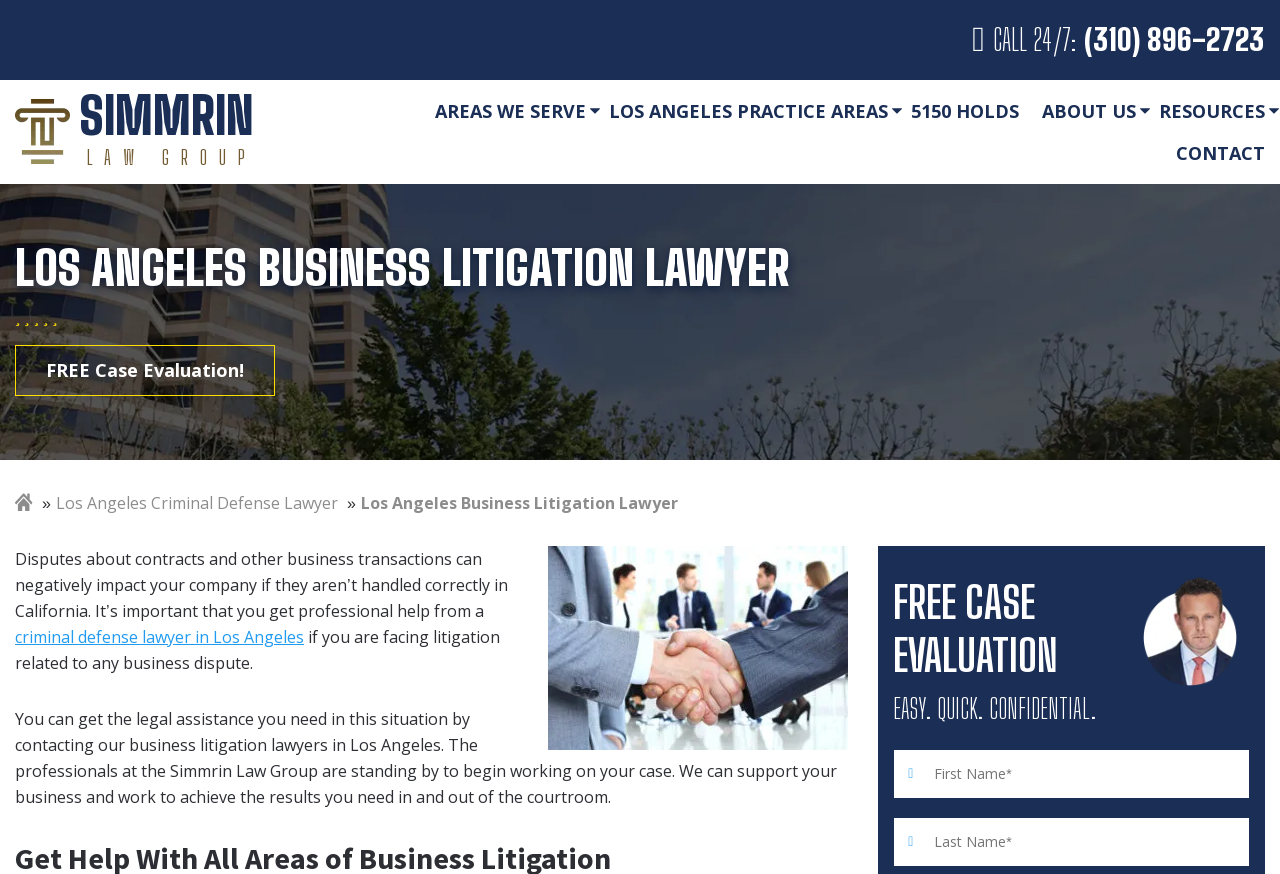Please locate the bounding box coordinates of the element that should be clicked to complete the given instruction: "Enter contact information".

[0.698, 0.857, 0.977, 0.914]